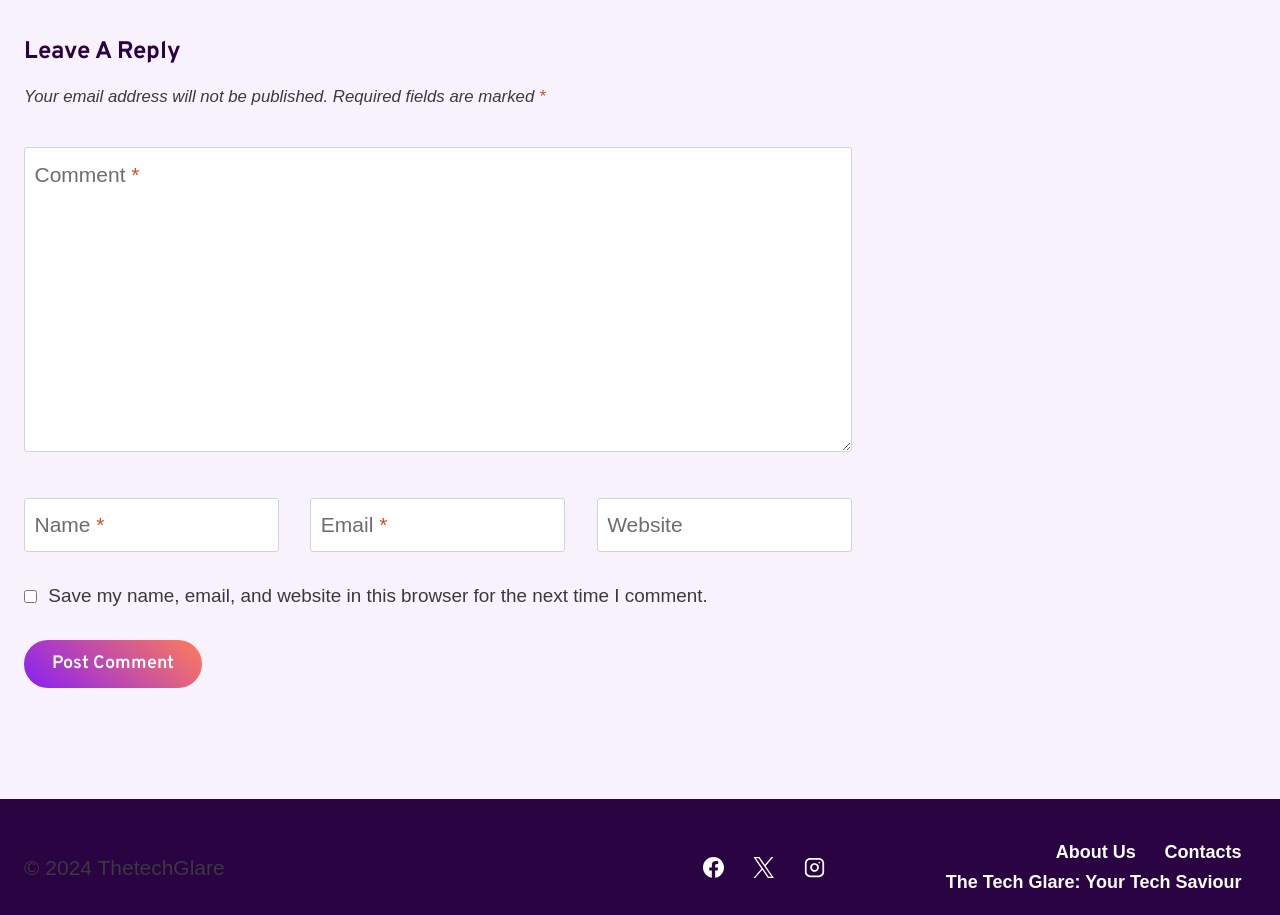What is the purpose of the checkbox?
Look at the image and respond with a single word or a short phrase.

Save comment info